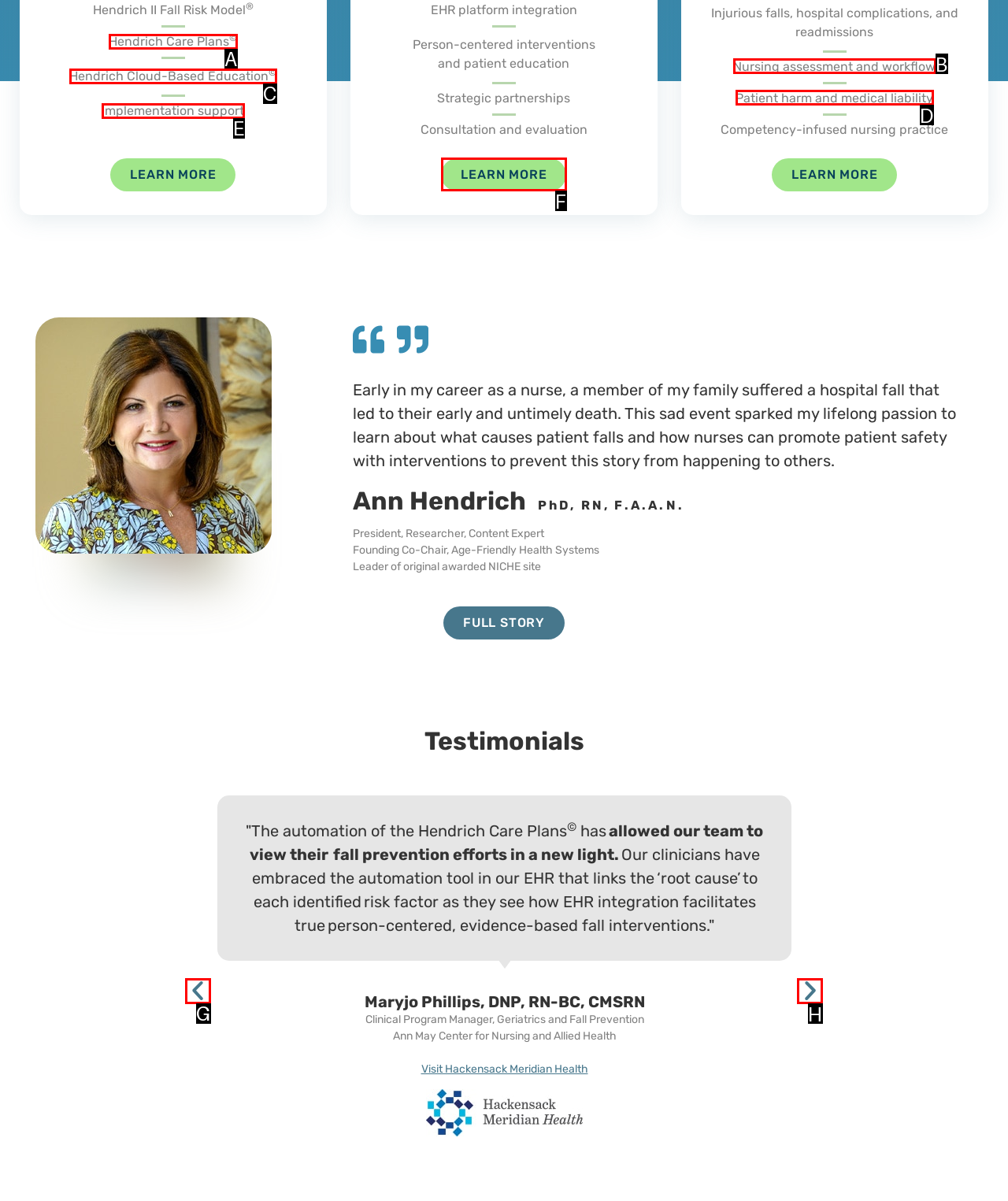Determine which UI element you should click to perform the task: Go to home page
Provide the letter of the correct option from the given choices directly.

None